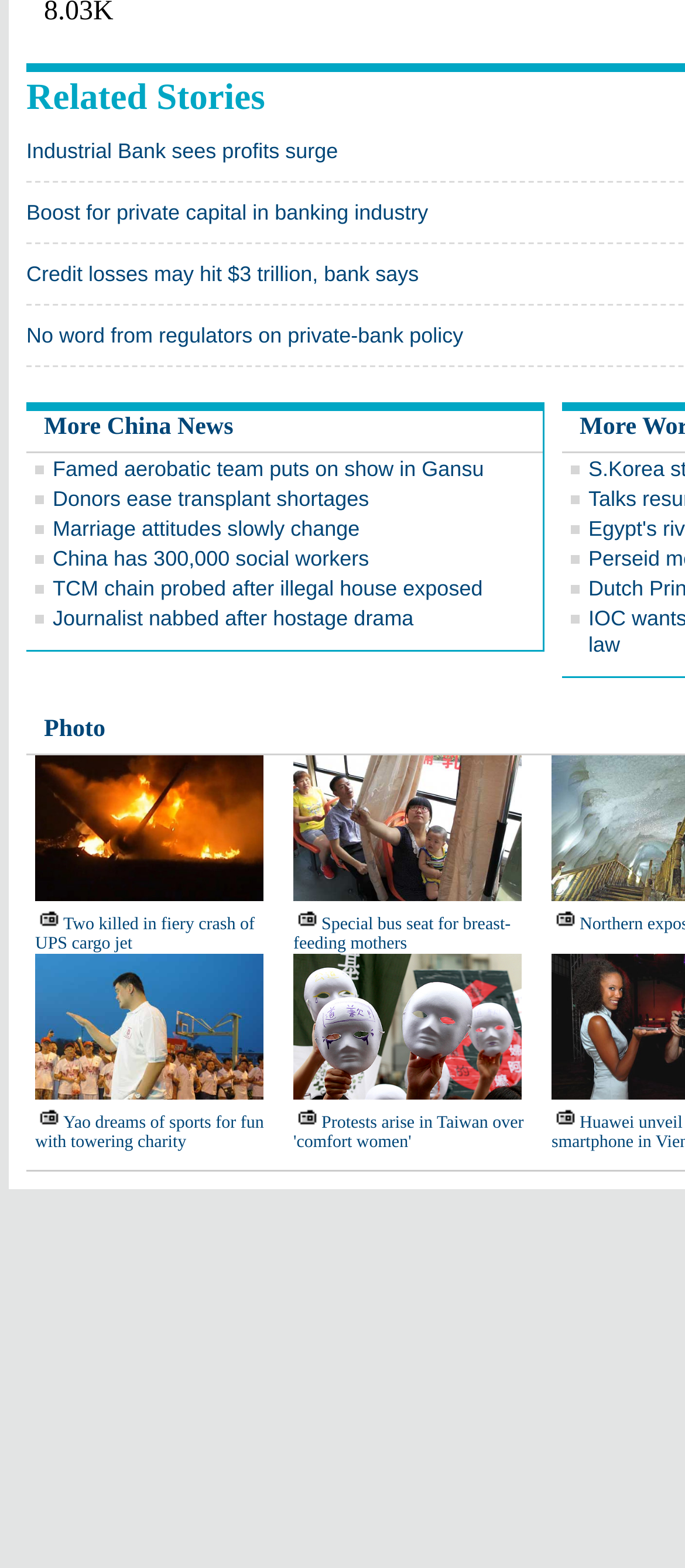Determine the bounding box of the UI element mentioned here: "More China News". The coordinates must be in the format [left, top, right, bottom] with values ranging from 0 to 1.

[0.064, 0.264, 0.341, 0.281]